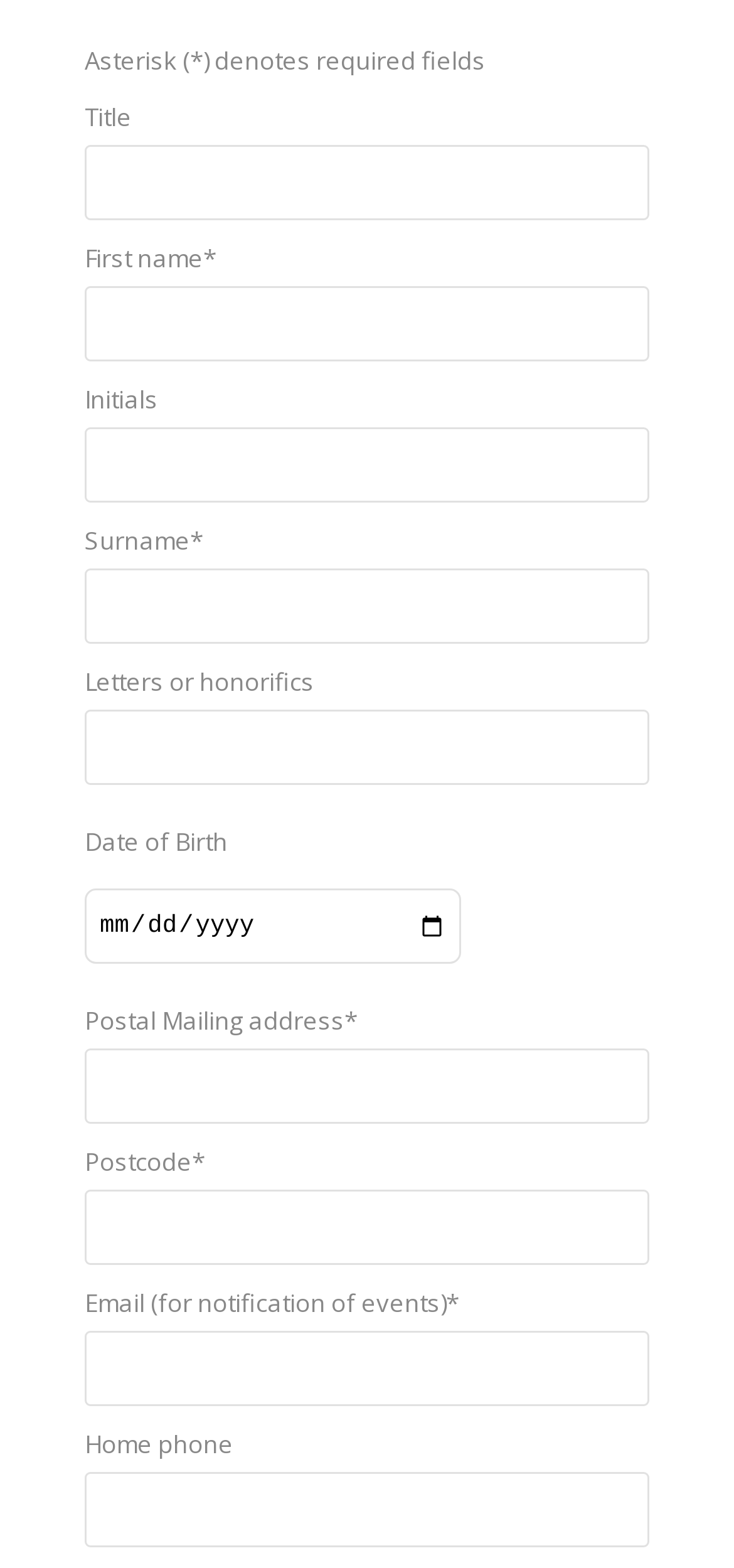How many textboxes are there in the Postal Mailing address section?
Please interpret the details in the image and answer the question thoroughly.

In the Postal Mailing address section, there are two textboxes: one for the address and one for the Postcode. These textboxes are used to input the postal mailing address.